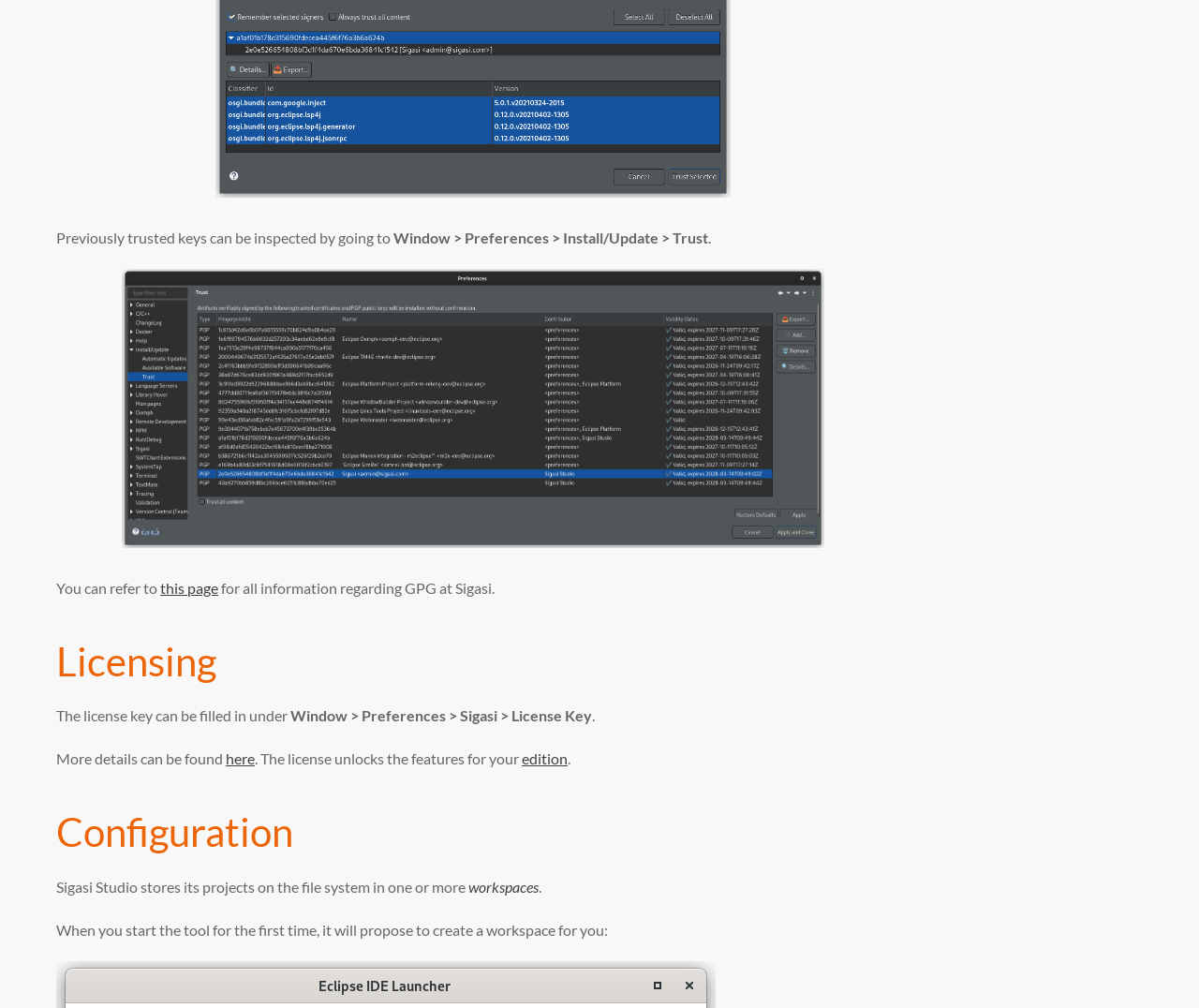What type of entries need to be configured?
Kindly answer the question with as much detail as you can.

The text mentions that the user needs to configure the appropriate proxy entries, whether it's for HTTP or HTTPS, depending on the locations configured in the Available Software Sites settings.